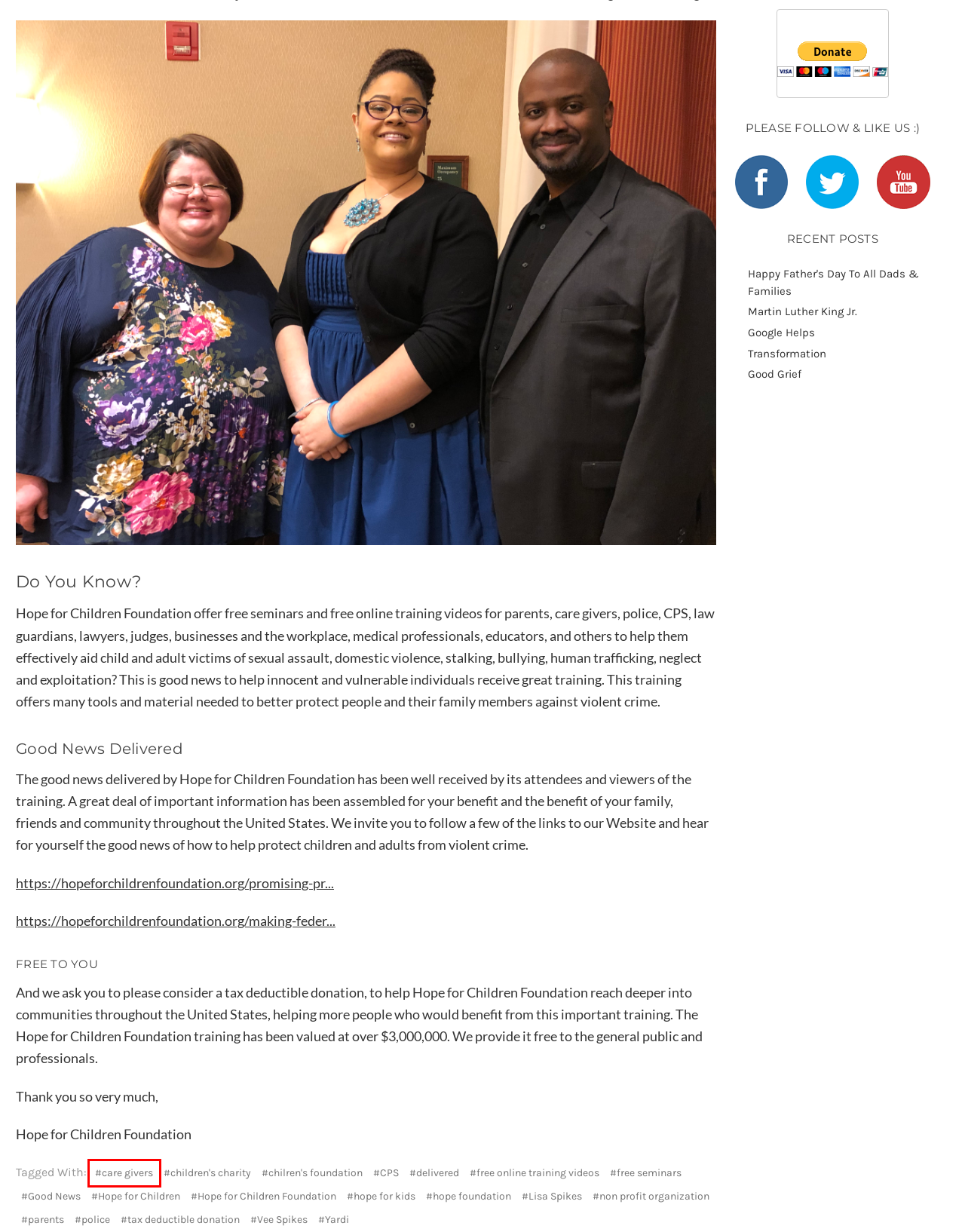You are given a screenshot depicting a webpage with a red bounding box around a UI element. Select the description that best corresponds to the new webpage after clicking the selected element. Here are the choices:
A. Hope for Children Foundation - Posts - Hope For Children Foundation
B. care givers - Posts - Hope For Children Foundation
C. delivered - Posts - Hope For Children Foundation
D. non profit organization - Posts - Hope For Children Foundation
E. Vee Spikes - Posts - Hope For Children Foundation
F. free seminars - Posts - Hope For Children Foundation
G. Hope for Children - Posts - Hope For Children Foundation
H. free online training videos - Posts - Hope For Children Foundation

B